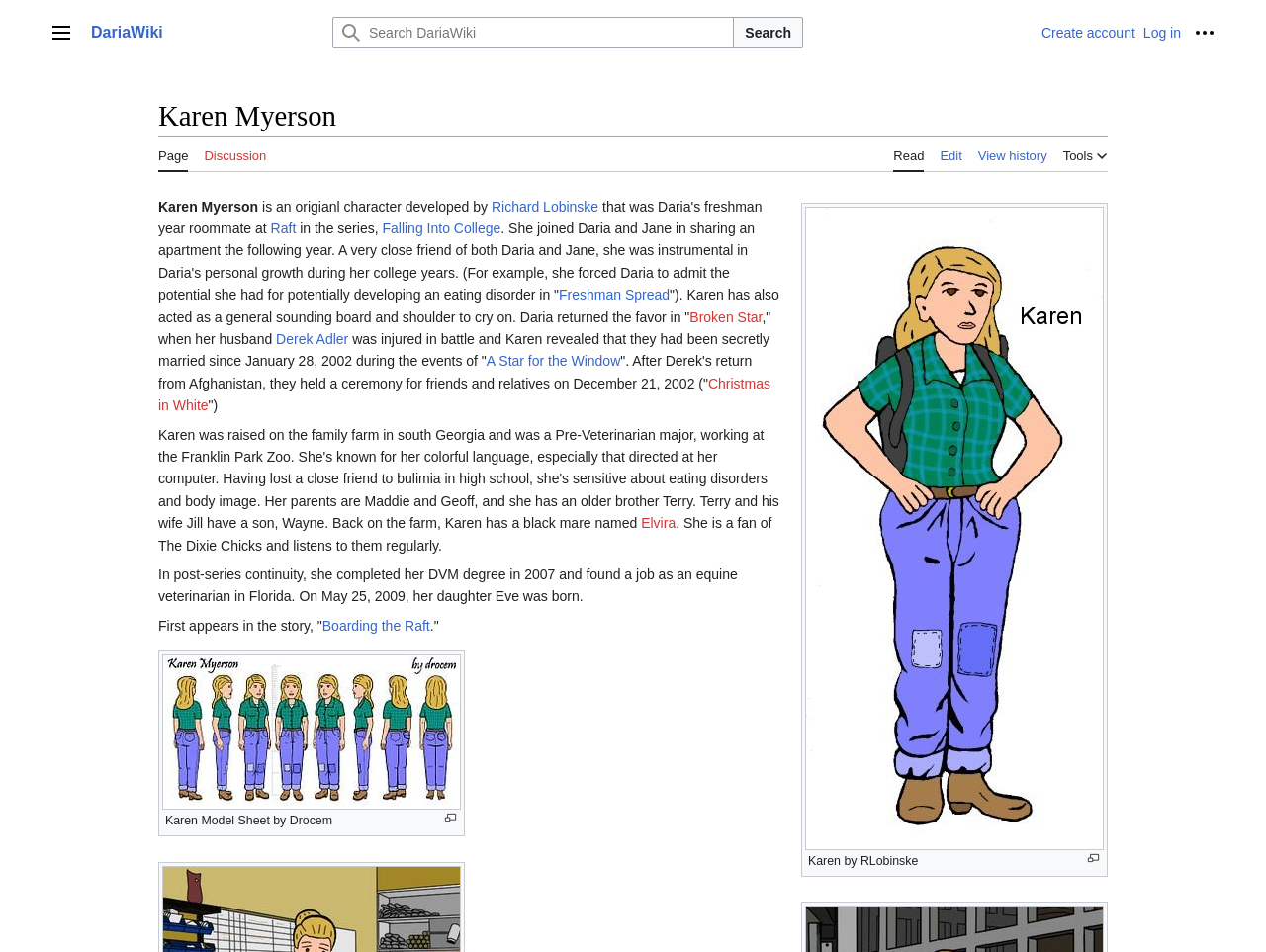What is the name of Karen's daughter?
Refer to the image and provide a one-word or short phrase answer.

Eve